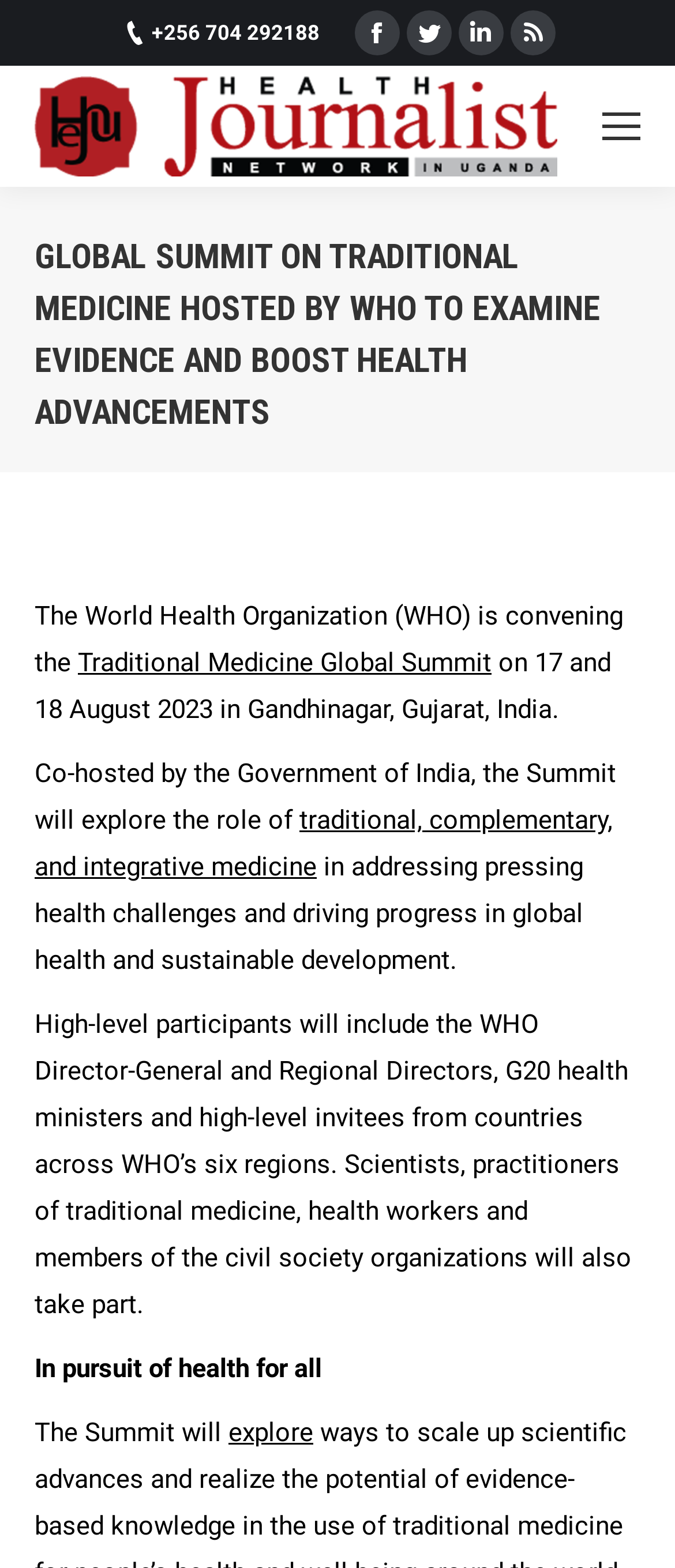Generate the text of the webpage's primary heading.

GLOBAL SUMMIT ON TRADITIONAL MEDICINE HOSTED BY WHO TO EXAMINE EVIDENCE AND BOOST HEALTH ADVANCEMENTS